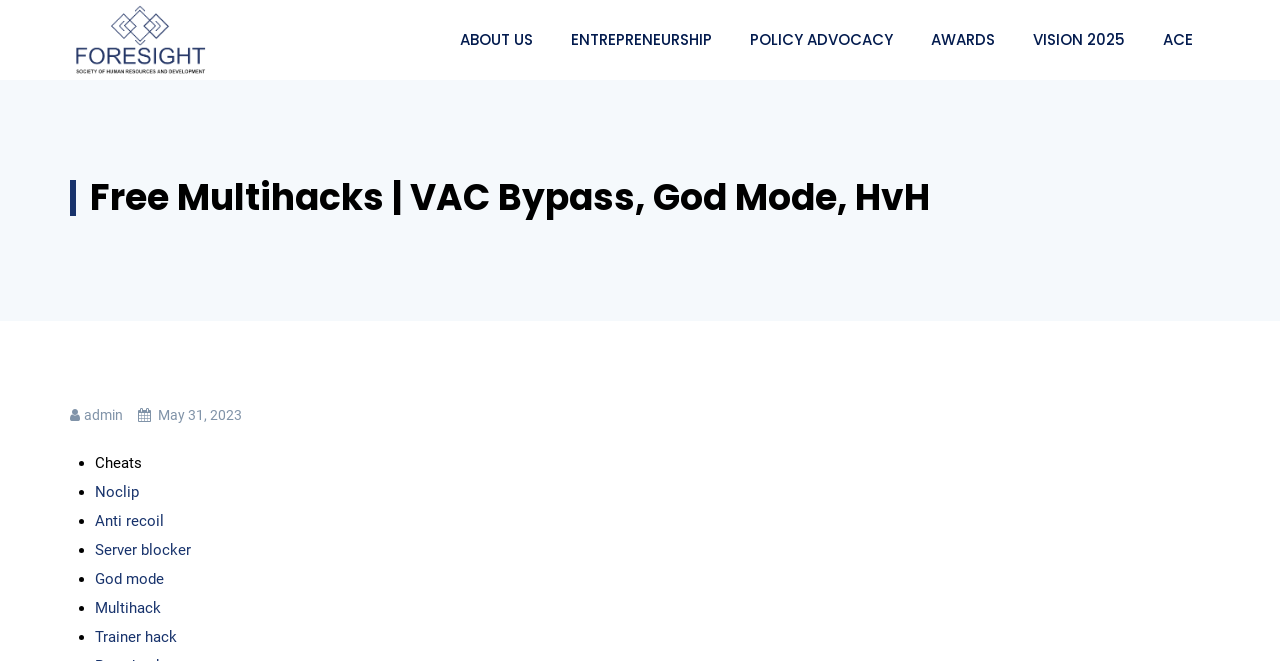Predict the bounding box coordinates for the UI element described as: "May 31, 2023July 30, 2023". The coordinates should be four float numbers between 0 and 1, presented as [left, top, right, bottom].

[0.123, 0.616, 0.189, 0.64]